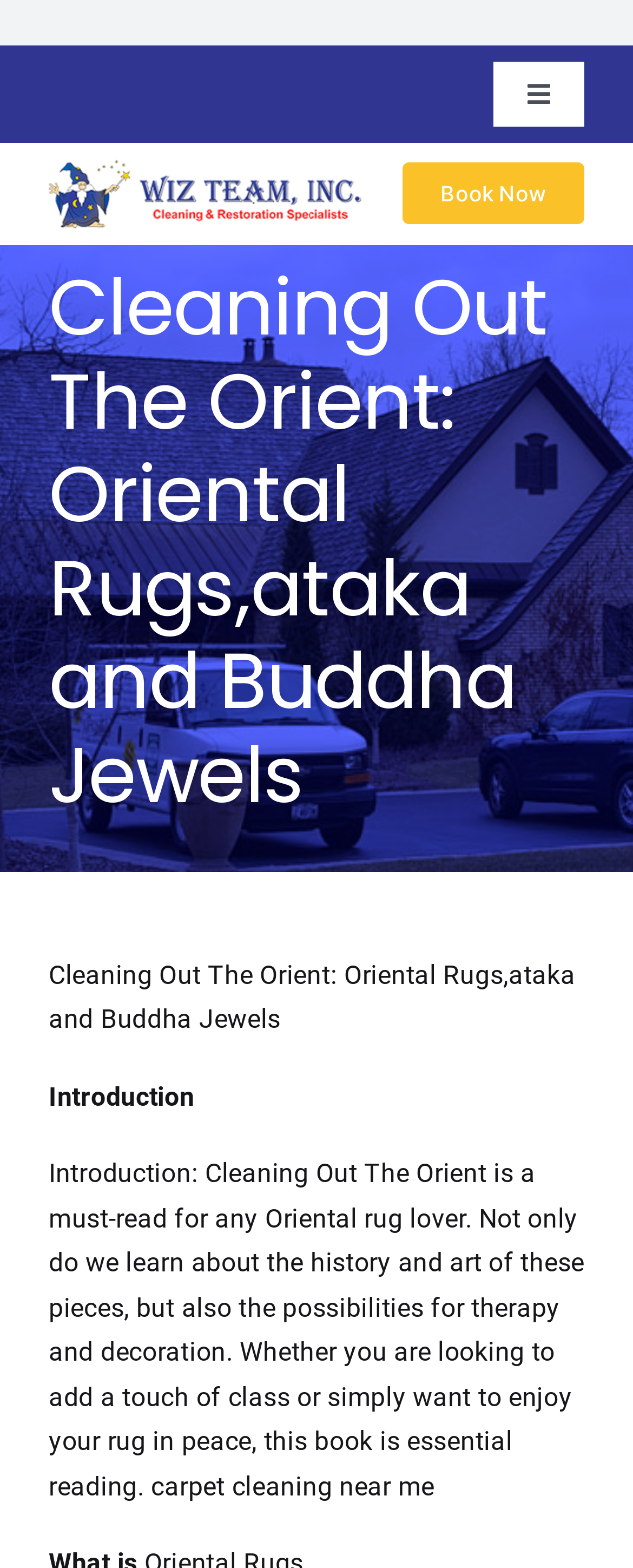Identify the bounding box coordinates of the element that should be clicked to fulfill this task: "Go to the home page". The coordinates should be provided as four float numbers between 0 and 1, i.e., [left, top, right, bottom].

[0.0, 0.08, 1.0, 0.148]